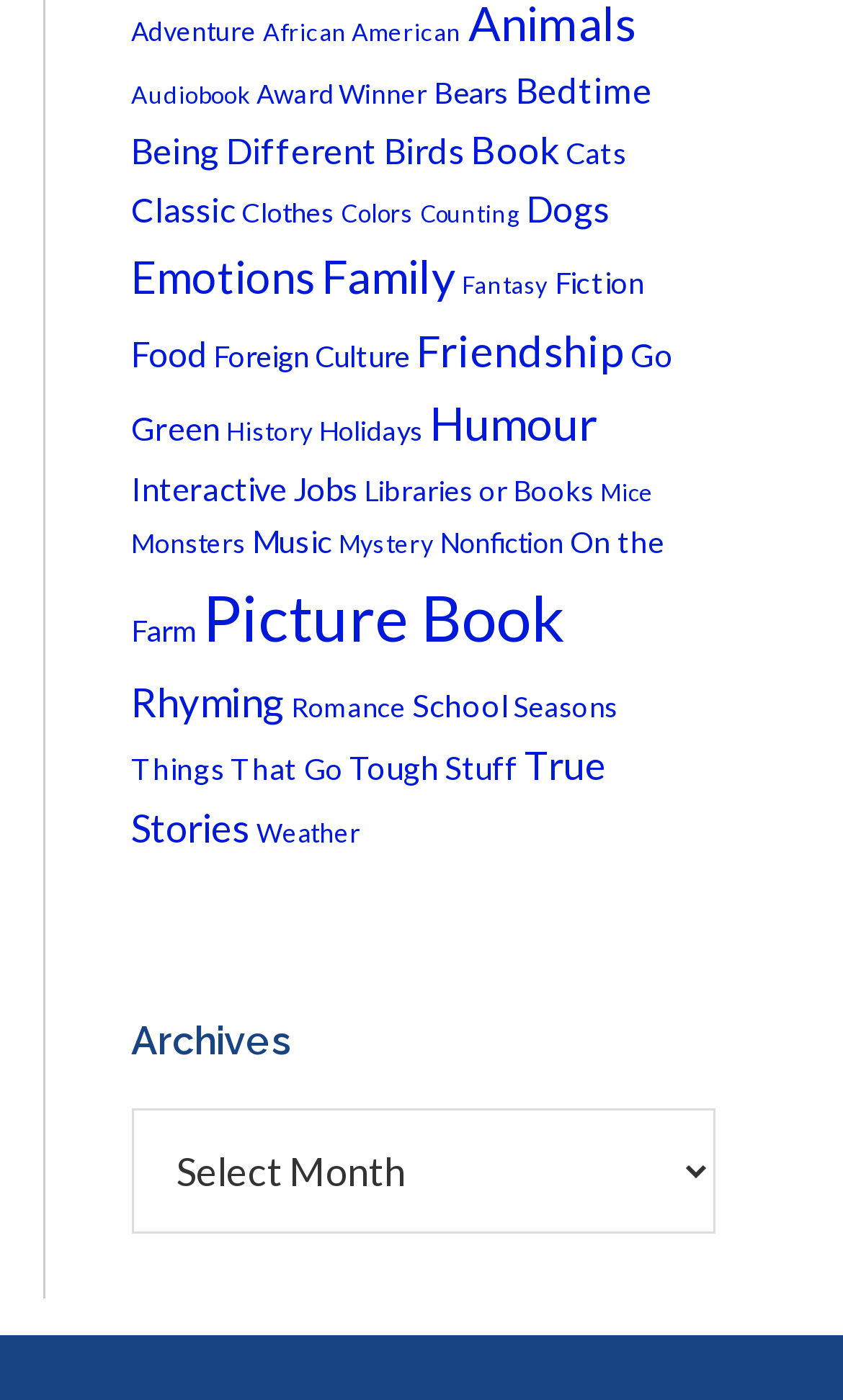How many categories are related to animals?
Look at the screenshot and give a one-word or phrase answer.

At least 5